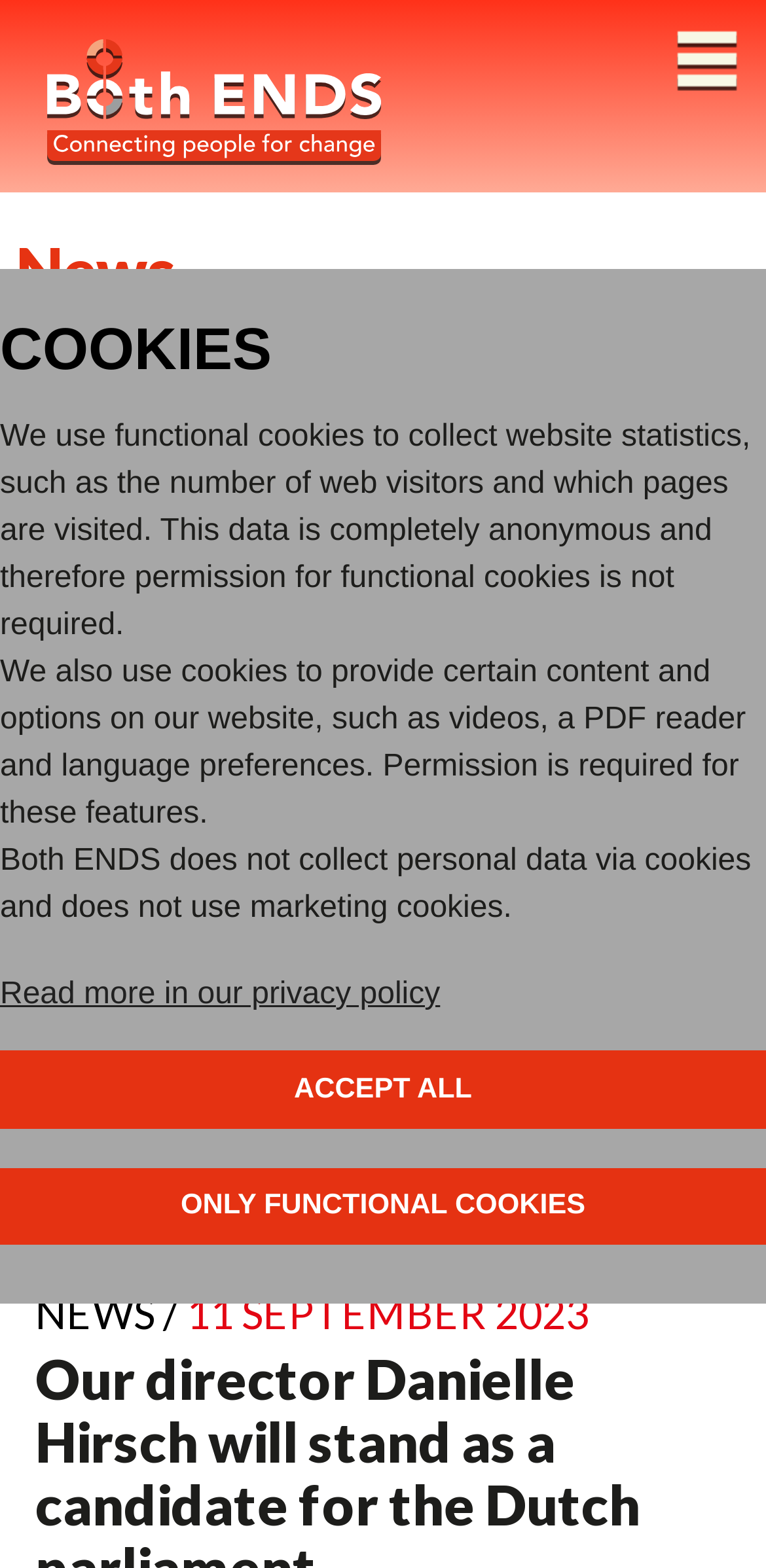Create an elaborate caption for the webpage.

The webpage is about the news section of Both ENDS, a organization that shares updates on their work and partners. At the top of the page, there is a dialog box for cookie consent, which includes a heading "COOKIES" and three paragraphs of text explaining the types of cookies used on the website. Below the dialog box, there is a heading "Both ENDS" with a logo image to the right. 

To the top right of the page, there is an "Open menu" button. Below the logo, there is a heading "News" and a paragraph of text that describes the purpose of the news section. The text also includes links to subscribe to a newsletter, follow on Facebook, and another social media platform. 

On the left side of the page, there is a "FILTER" button with an image of an open button. Below the filter button, there is a large image that takes up most of the page, possibly a Twitter profile landscape image. At the bottom of the page, there are two lines of text, "NEWS /" and a date "11 SEPTEMBER 2023", which may indicate the start of a news article or section.